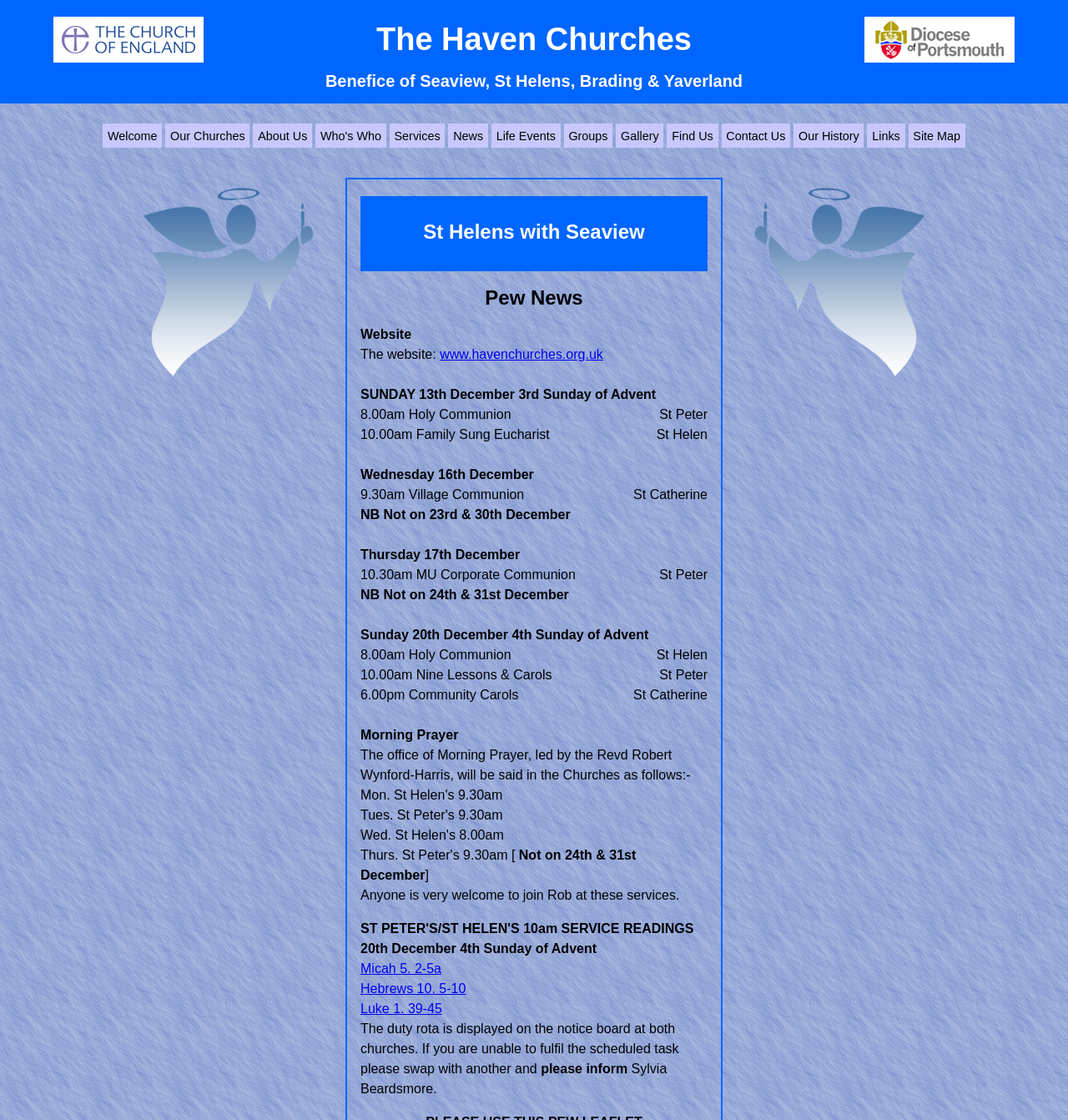Reply to the question with a single word or phrase:
What is the website URL mentioned on the webpage?

www.havenchurches.org.uk